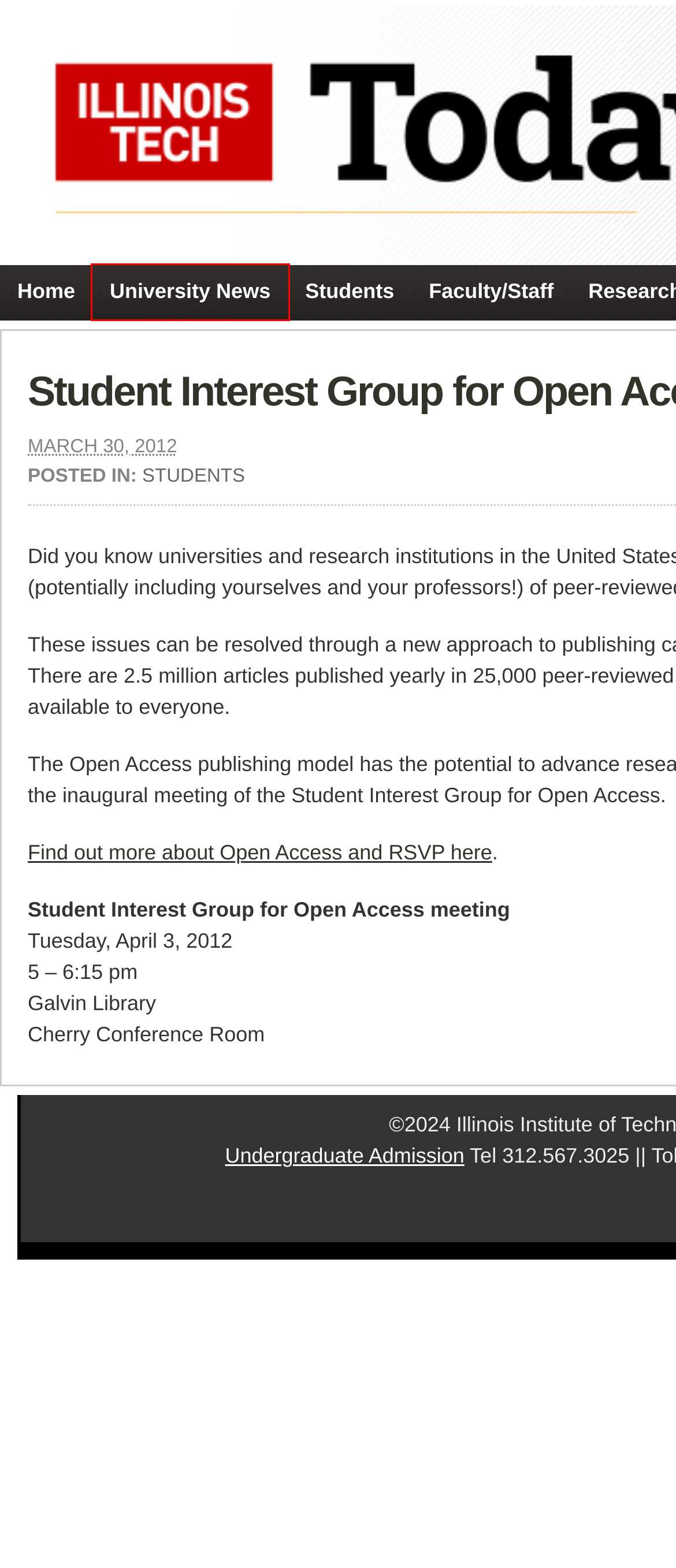Examine the screenshot of the webpage, which has a red bounding box around a UI element. Select the webpage description that best fits the new webpage after the element inside the red bounding box is clicked. Here are the choices:
A. Illinois Tech Today | Faculty/Staff
B. Illinois Tech Today | University News
C. Emergency Information | Illinois Institute of Technology
D. Illinois Tech Today | Research
E. Submissions
F. Graduate Admission | Illinois Institute of Technology
G. Illinois Tech Today | Students
H. Undergraduate Admission | Illinois Institute of Technology

B